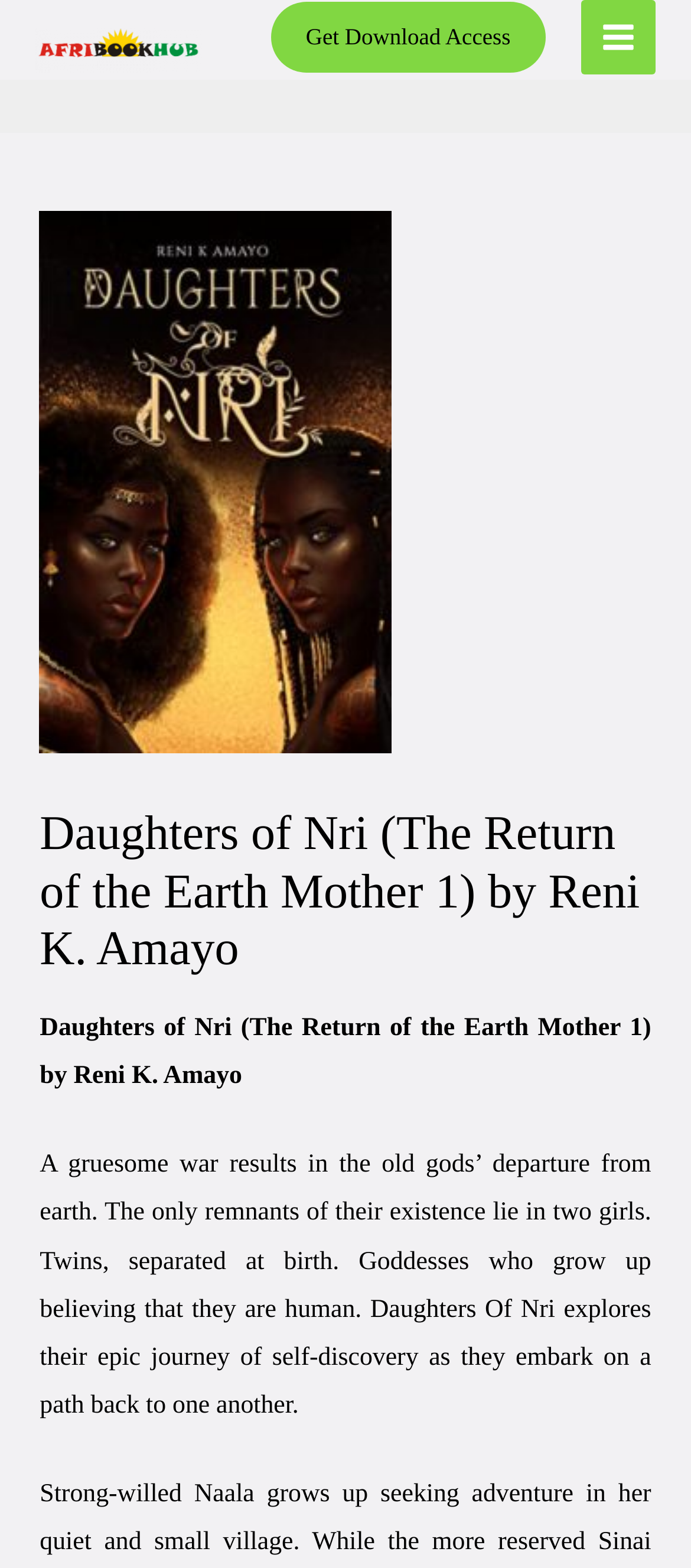What is the relationship between the two girls in the book?
Please respond to the question with a detailed and thorough explanation.

I inferred this answer by reading the static text element on the webpage, which mentions that the two girls are twins, separated at birth.